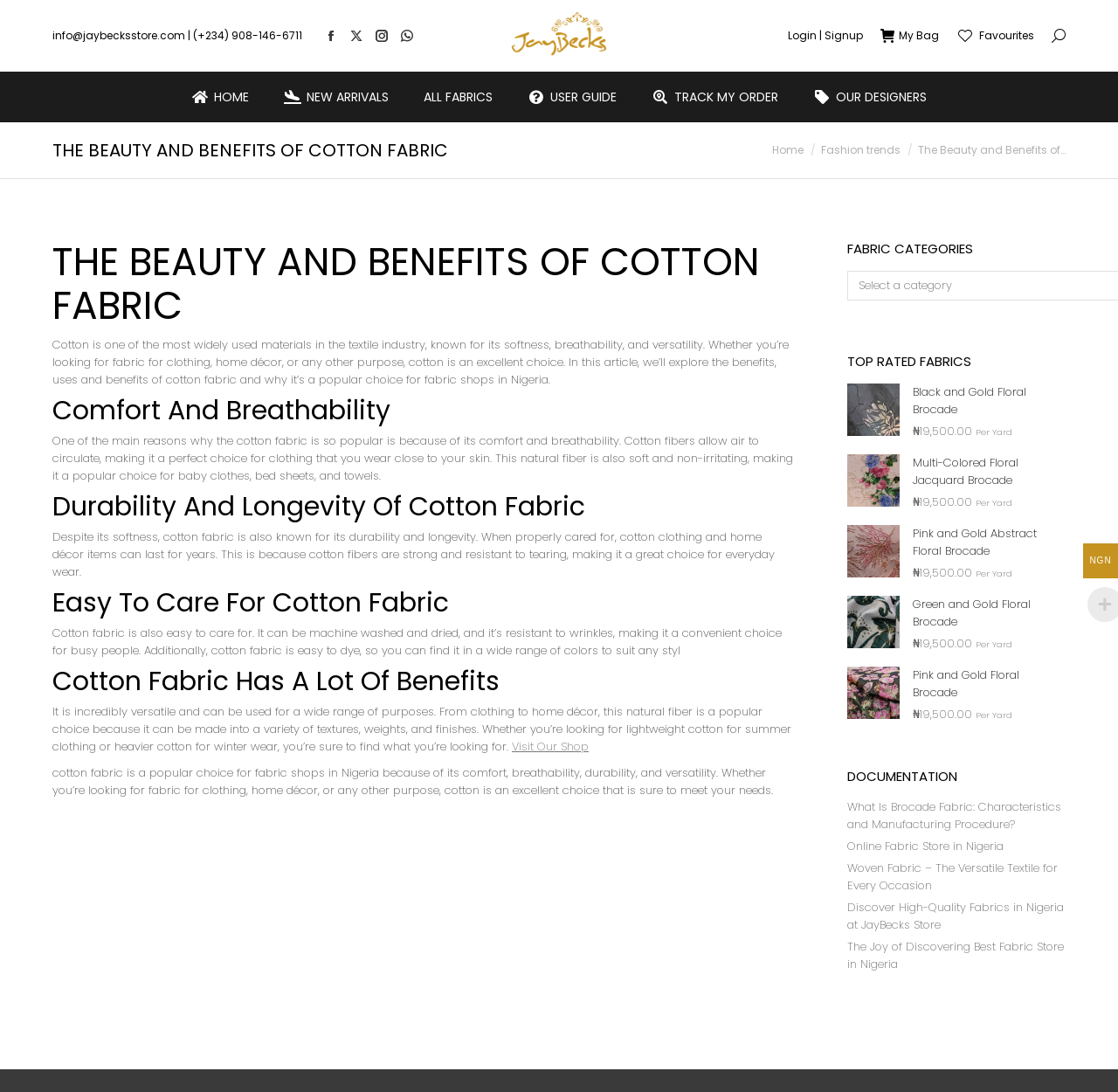Identify the main heading of the webpage and provide its text content.

THE BEAUTY AND BENEFITS OF COTTON FABRIC